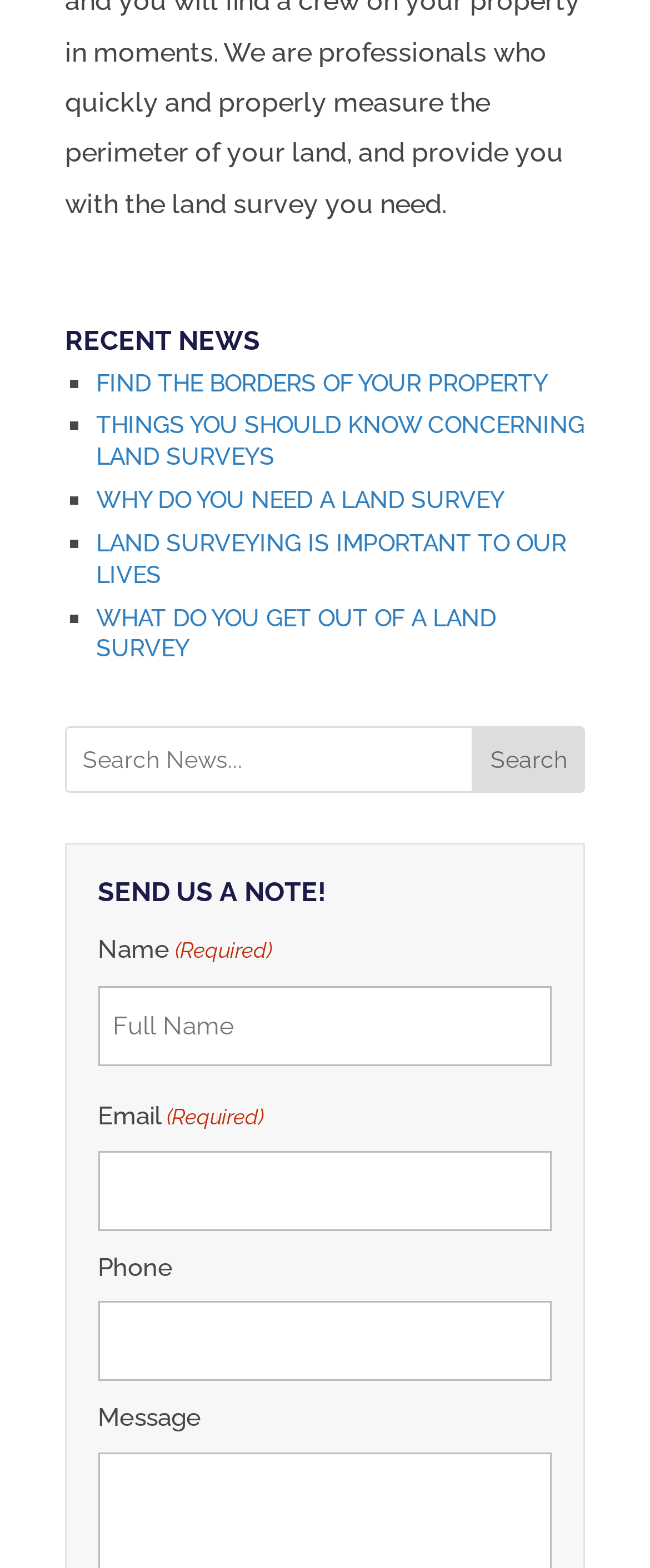Determine the bounding box coordinates of the clickable element necessary to fulfill the instruction: "Click on 'LAND SURVEYING IS IMPORTANT TO OUR LIVES'". Provide the coordinates as four float numbers within the 0 to 1 range, i.e., [left, top, right, bottom].

[0.148, 0.337, 0.871, 0.375]